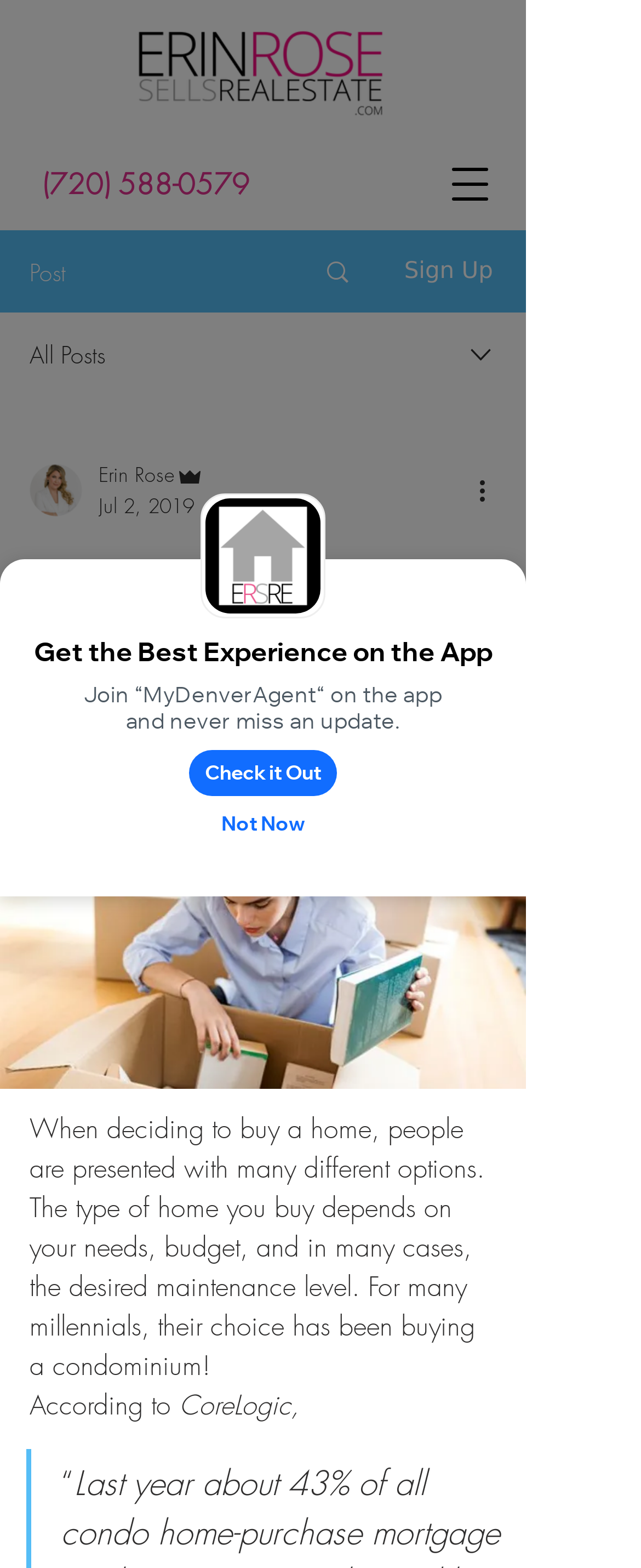What is the topic of the article?
Please answer the question with a detailed response using the information from the screenshot.

I found the topic of the article by looking at the heading element with the text 'Millennials Are Increasing the Demand for Condominiums' at coordinates [0.046, 0.355, 0.774, 0.453] and the static text element with the text 'When deciding to buy a home, people are presented with many different options...' at coordinates [0.046, 0.707, 0.769, 0.882].